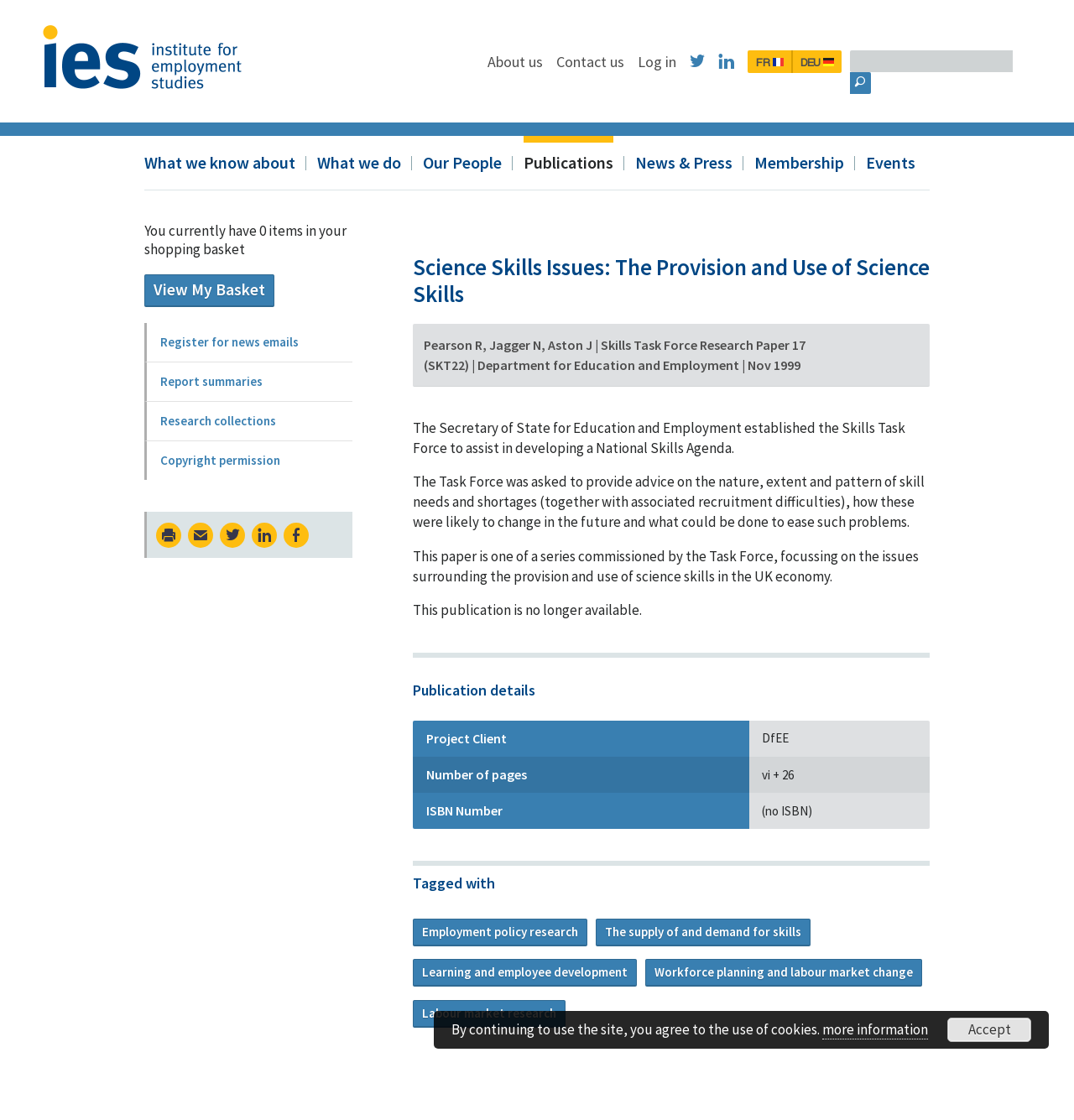From the element description: "more information", extract the bounding box coordinates of the UI element. The coordinates should be expressed as four float numbers between 0 and 1, in the order [left, top, right, bottom].

[0.766, 0.911, 0.864, 0.928]